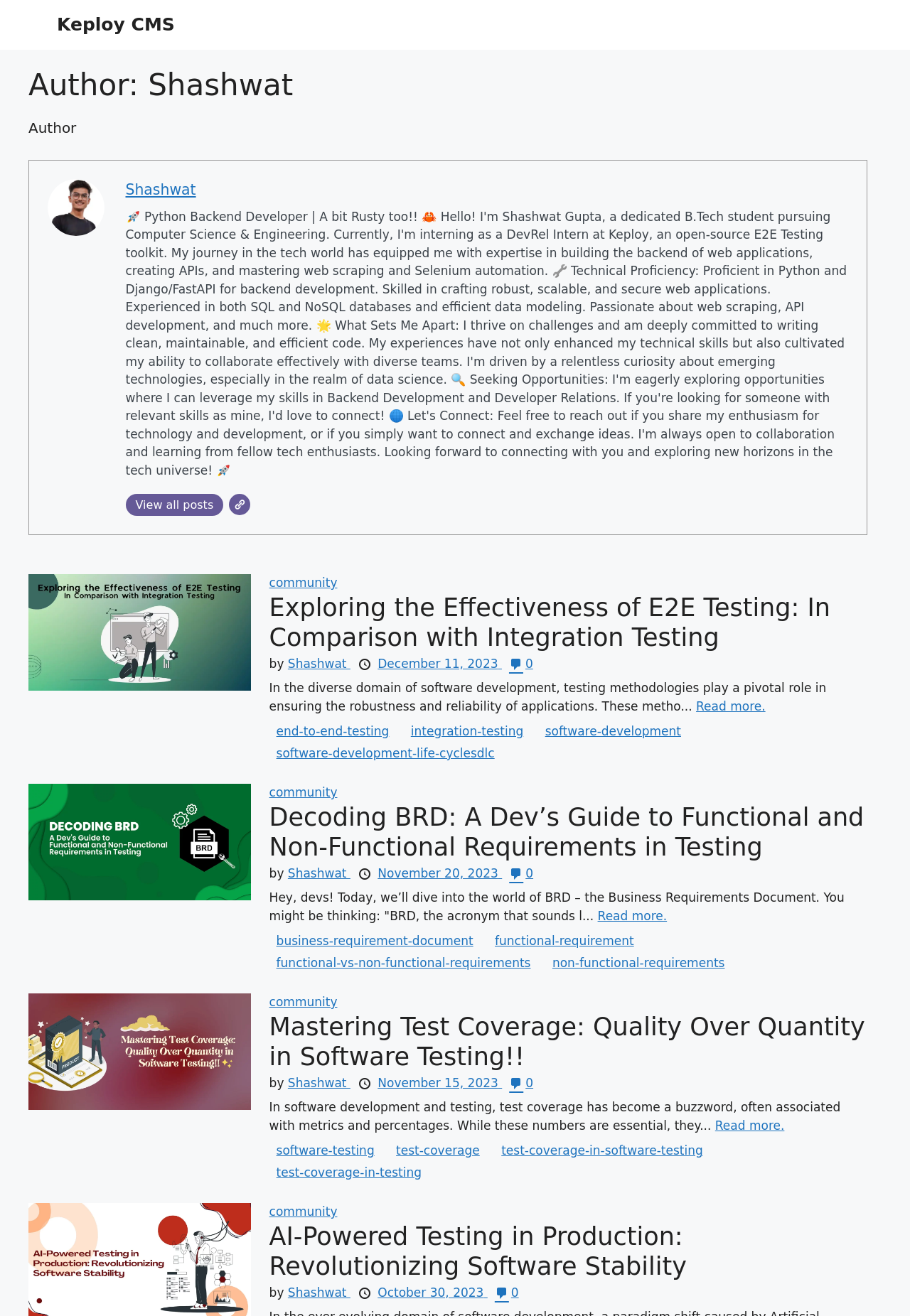Answer the following in one word or a short phrase: 
How many articles are on this webpage?

4